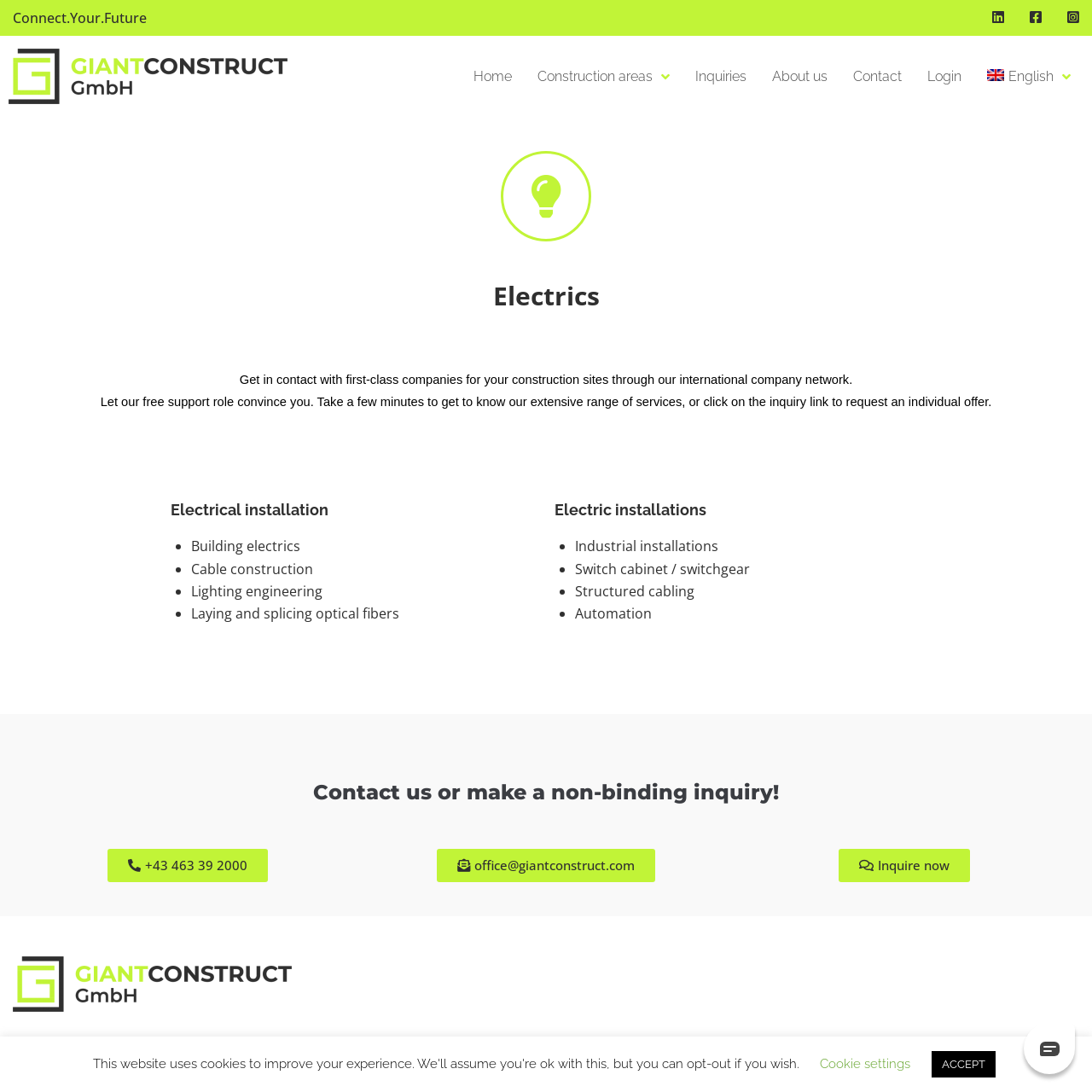Construct a comprehensive caption that outlines the webpage's structure and content.

The webpage is titled "Electrics – GiantConstruct" and has a prominent header section at the top with the company name "GiantConstruct" accompanied by an image. To the right of the header, there are three social media links represented by icons. Below the header, there is a navigation menu with links to "Home", "Construction areas", "Inquiries", "About us", "Contact", "Login", and "English".

The main content of the webpage is divided into three sections. The first section has a heading "Electrical installation" and lists four services offered by the company, including "Building electrics", "Cable construction", "Lighting engineering", and "Laying and splicing optical fibers". The second section has a heading "Electric installations" and lists four more services, including "Industrial installations", "Switch cabinet / switchgear", "Structured cabling", and "Automation".

The third section is a call-to-action section with a heading "Contact us or make a non-binding inquiry!" and provides contact information, including a phone number and email address. There is also a link to "Inquire now" and a brief description of the company's services.

At the bottom of the webpage, there is a footer section with a link to "GiantConstruct" and an image, as well as a "Cookie settings" button and an "ACCEPT" button.